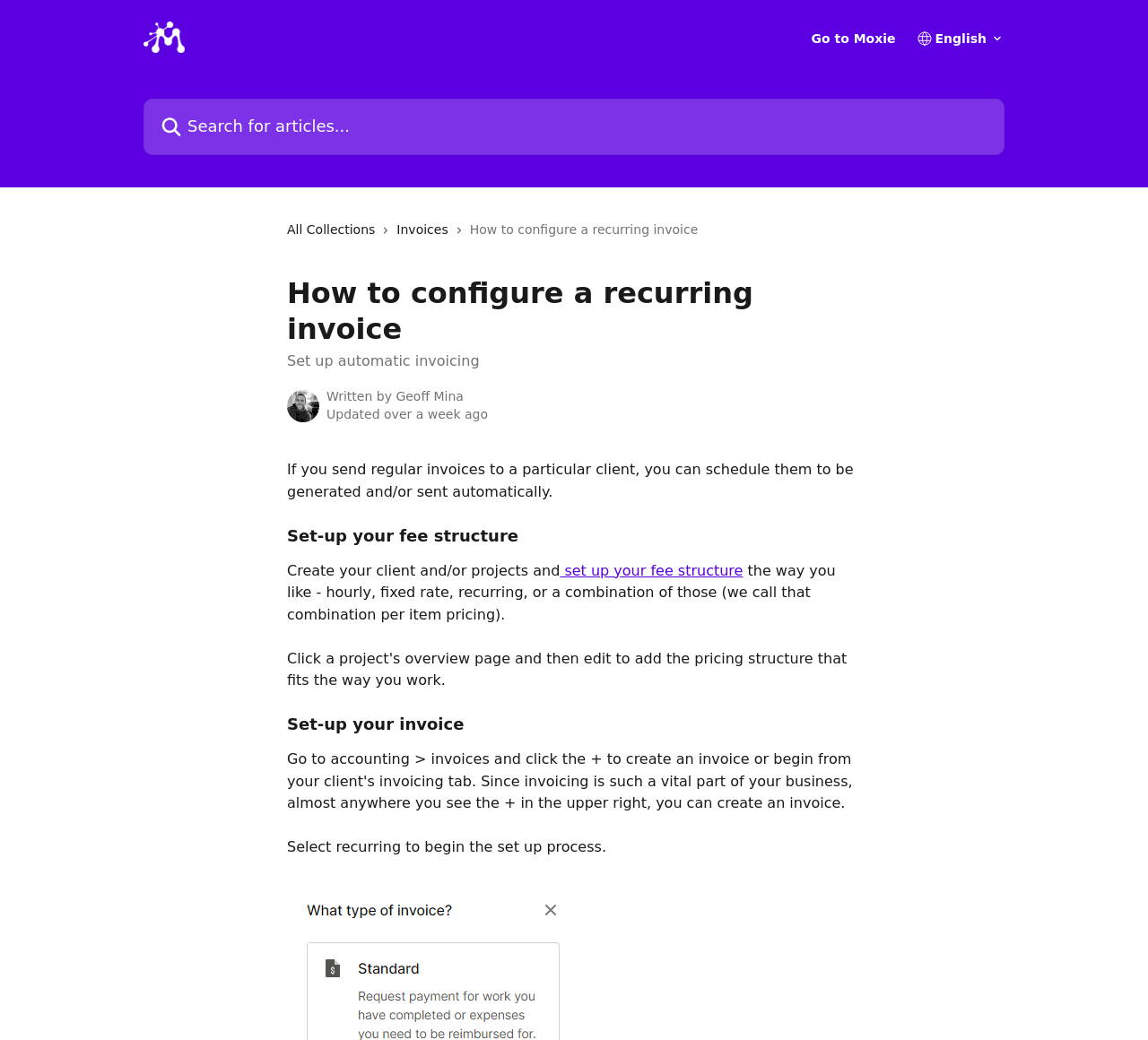What is the purpose of setting up a recurring invoice?
Look at the image and provide a detailed response to the question.

The static text 'If you send regular invoices to a particular client, you can schedule them to be generated and/or sent automatically' implies that the purpose of setting up a recurring invoice is to automate the process of sending regular invoices to clients.